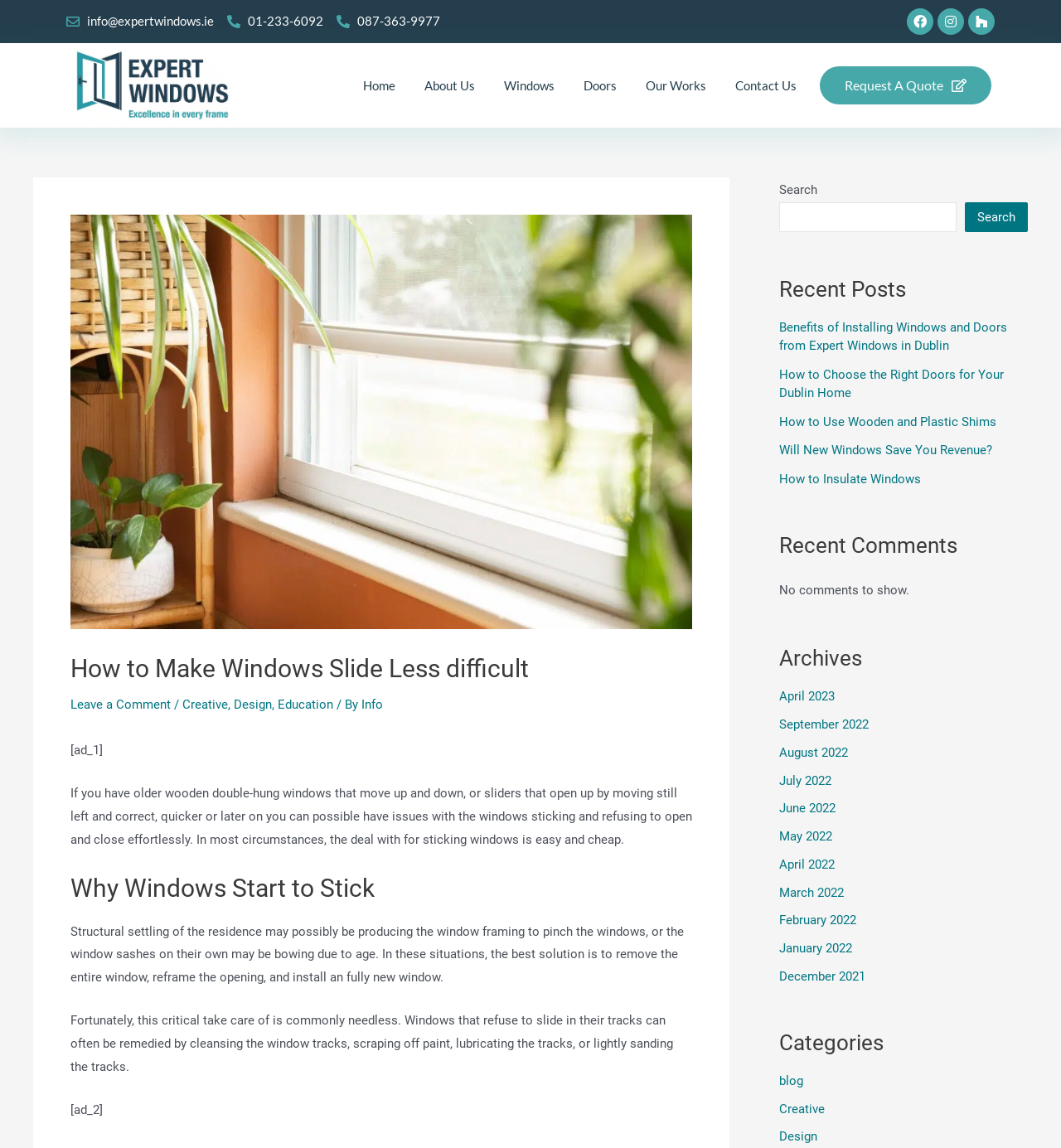Answer this question using a single word or a brief phrase:
What is the topic of the main article?

How to make windows slide easier